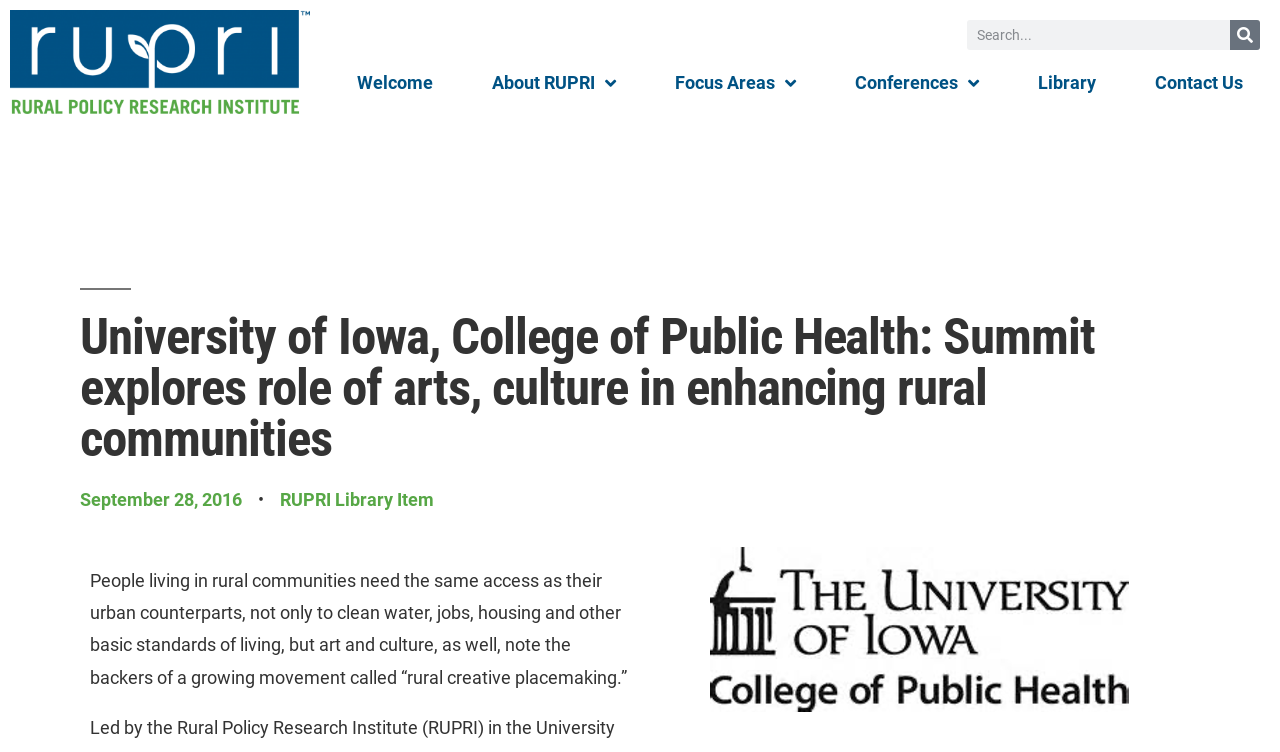Locate the bounding box coordinates of the clickable region necessary to complete the following instruction: "Visit the Rural Policy Research Institute". Provide the coordinates in the format of four float numbers between 0 and 1, i.e., [left, top, right, bottom].

[0.008, 0.013, 0.242, 0.152]